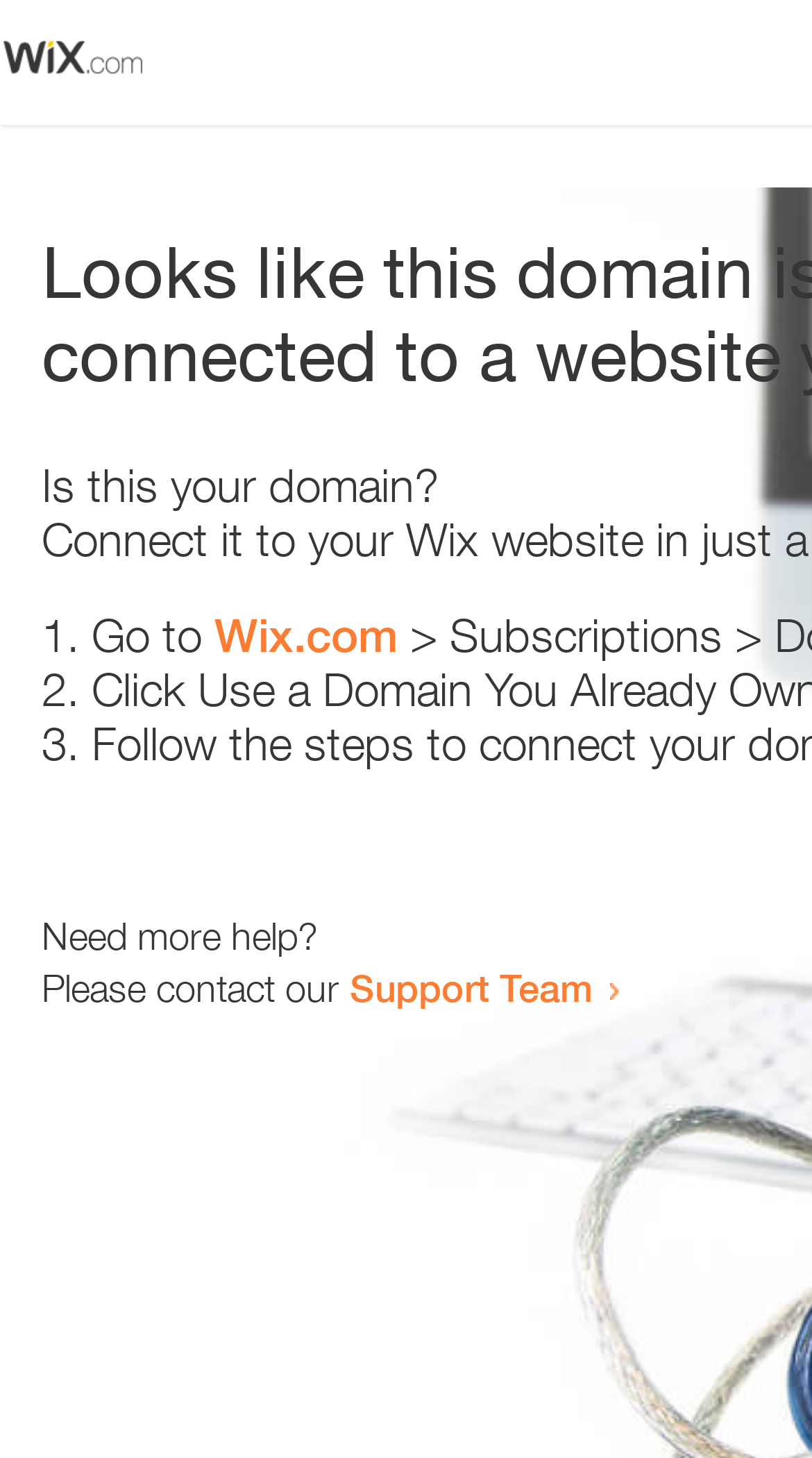Based on the description "0", find the bounding box of the specified UI element.

None